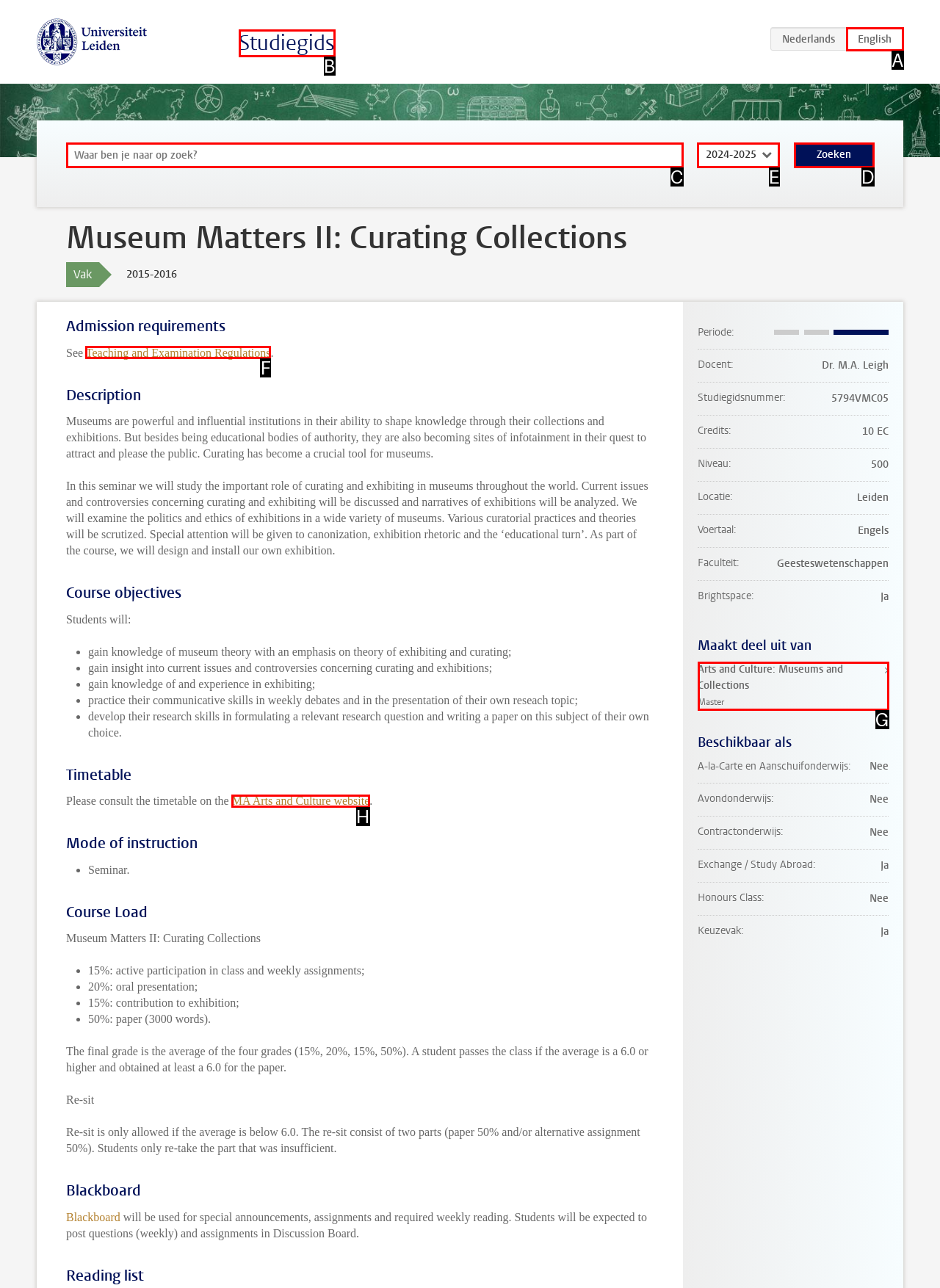Choose the letter of the element that should be clicked to complete the task: Select academic year
Answer with the letter from the possible choices.

E